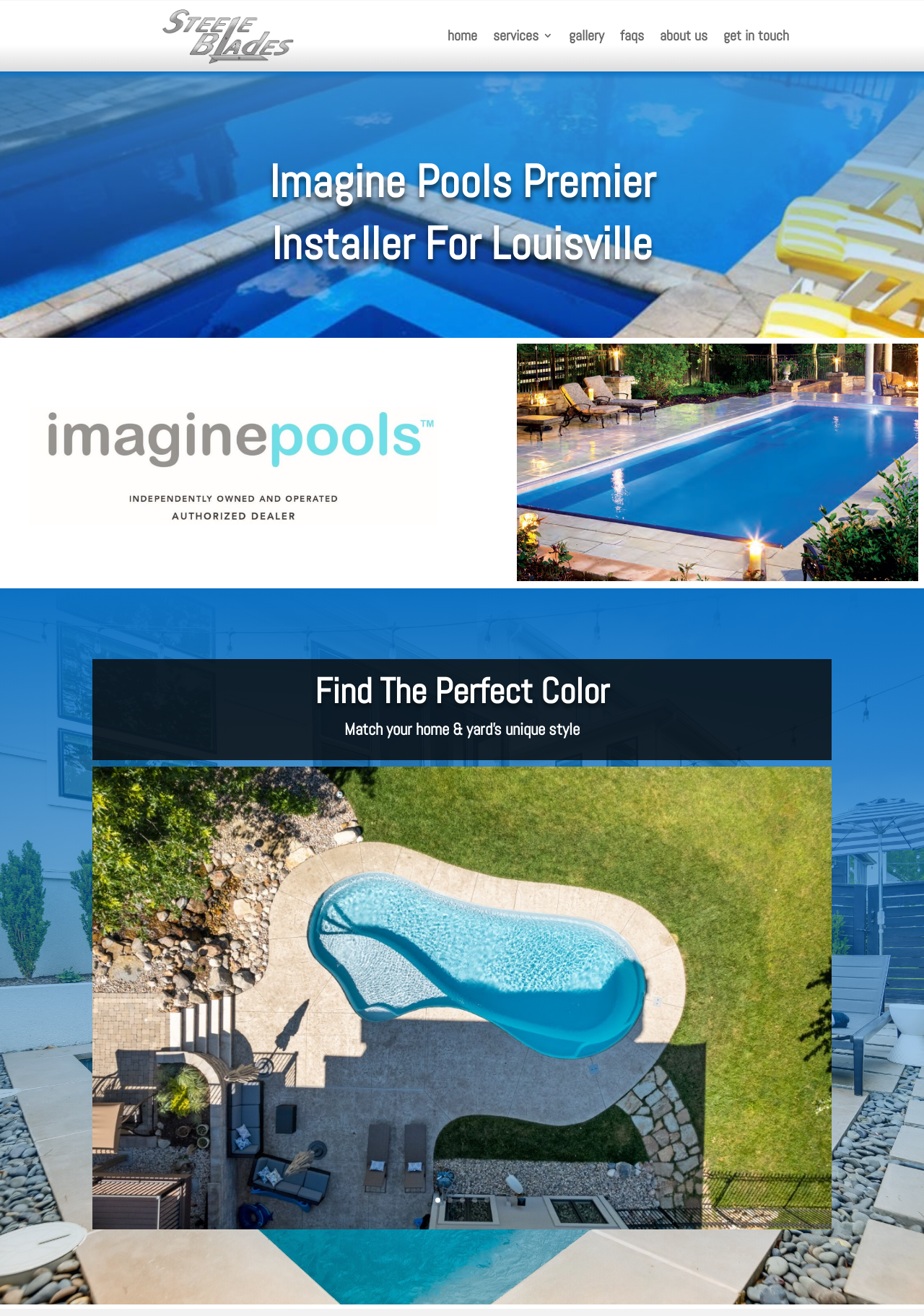How many navigation links are there at the top?
Answer briefly with a single word or phrase based on the image.

6